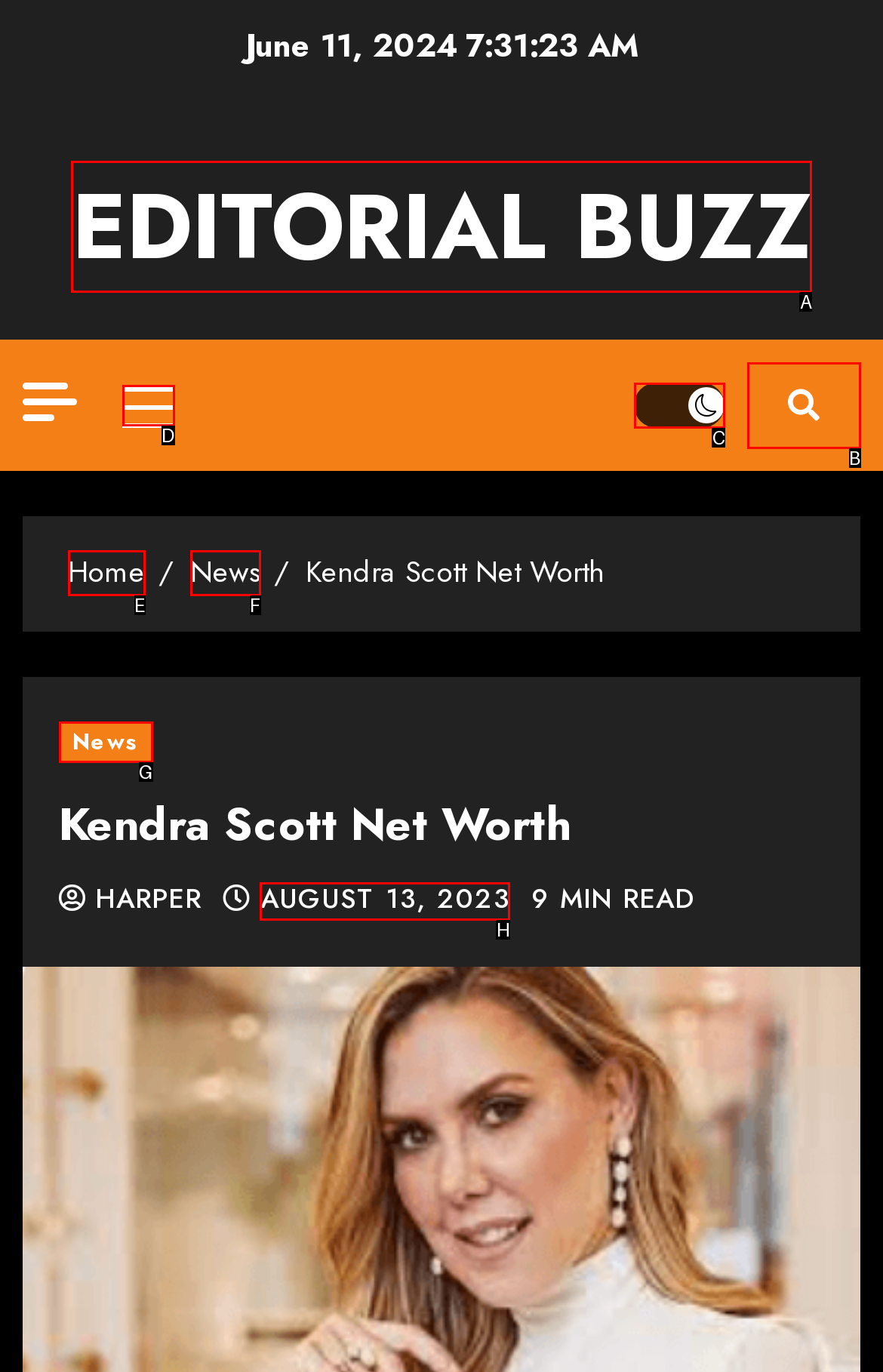Decide which UI element to click to accomplish the task: Toggle the 'Light/Dark Button'
Respond with the corresponding option letter.

C